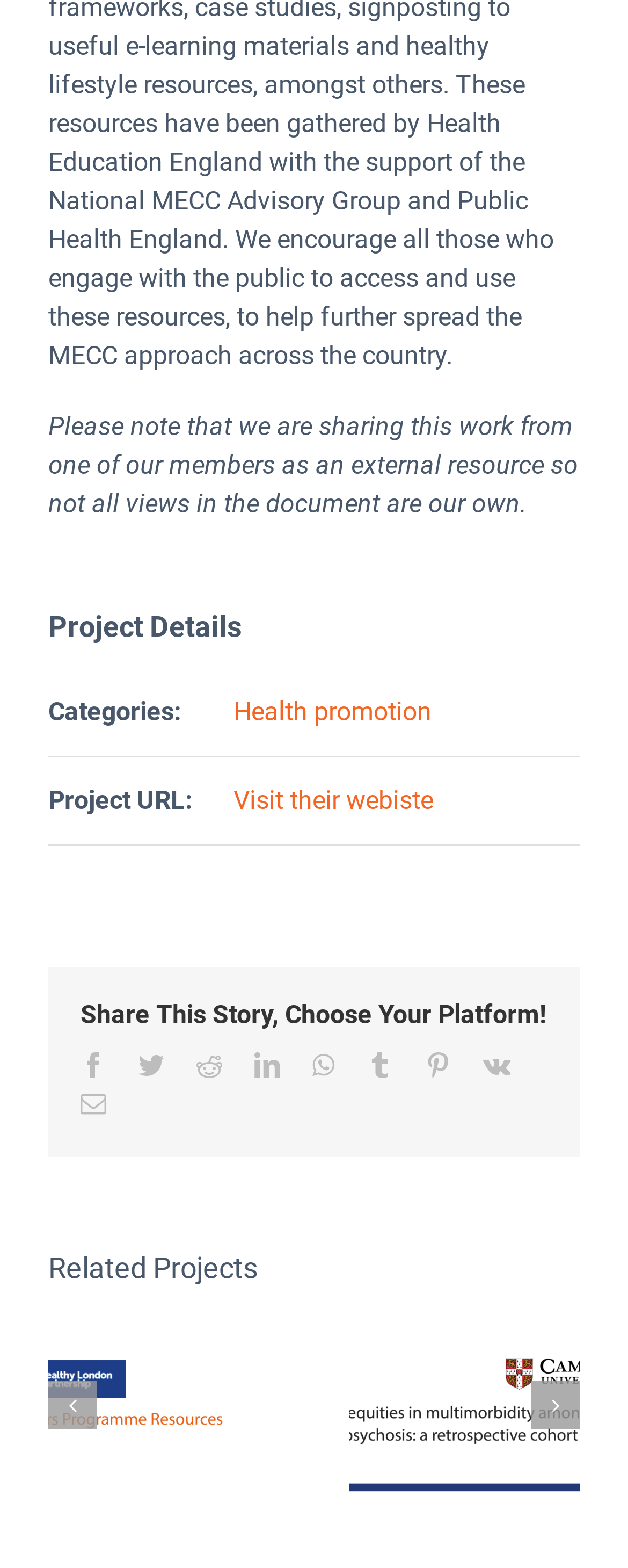Provide a brief response in the form of a single word or phrase:
What is the URL of the project?

Visit their website